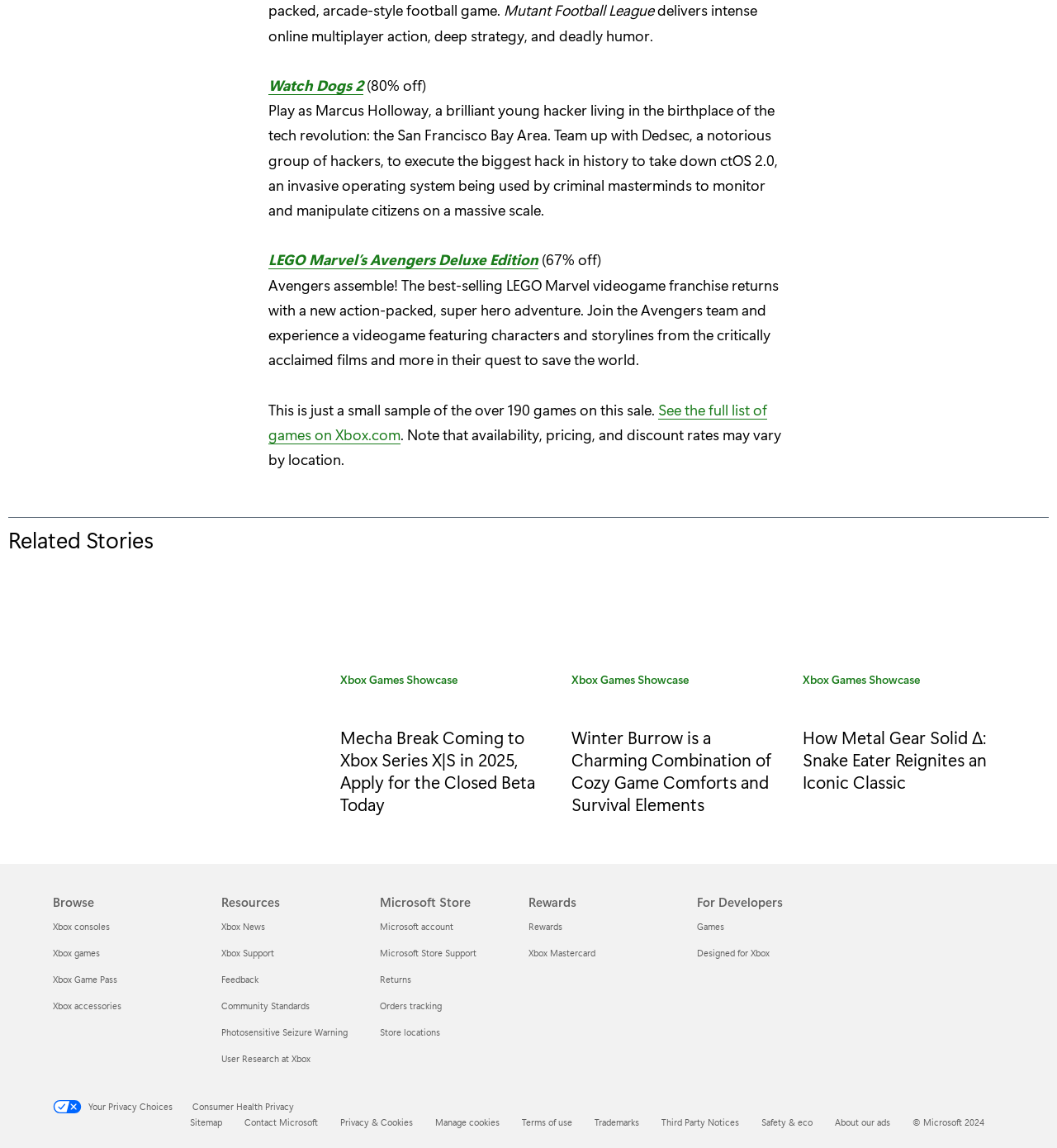What is the name of the game with Avengers?
Refer to the image and respond with a one-word or short-phrase answer.

LEGO Marvel’s Avengers Deluxe Edition